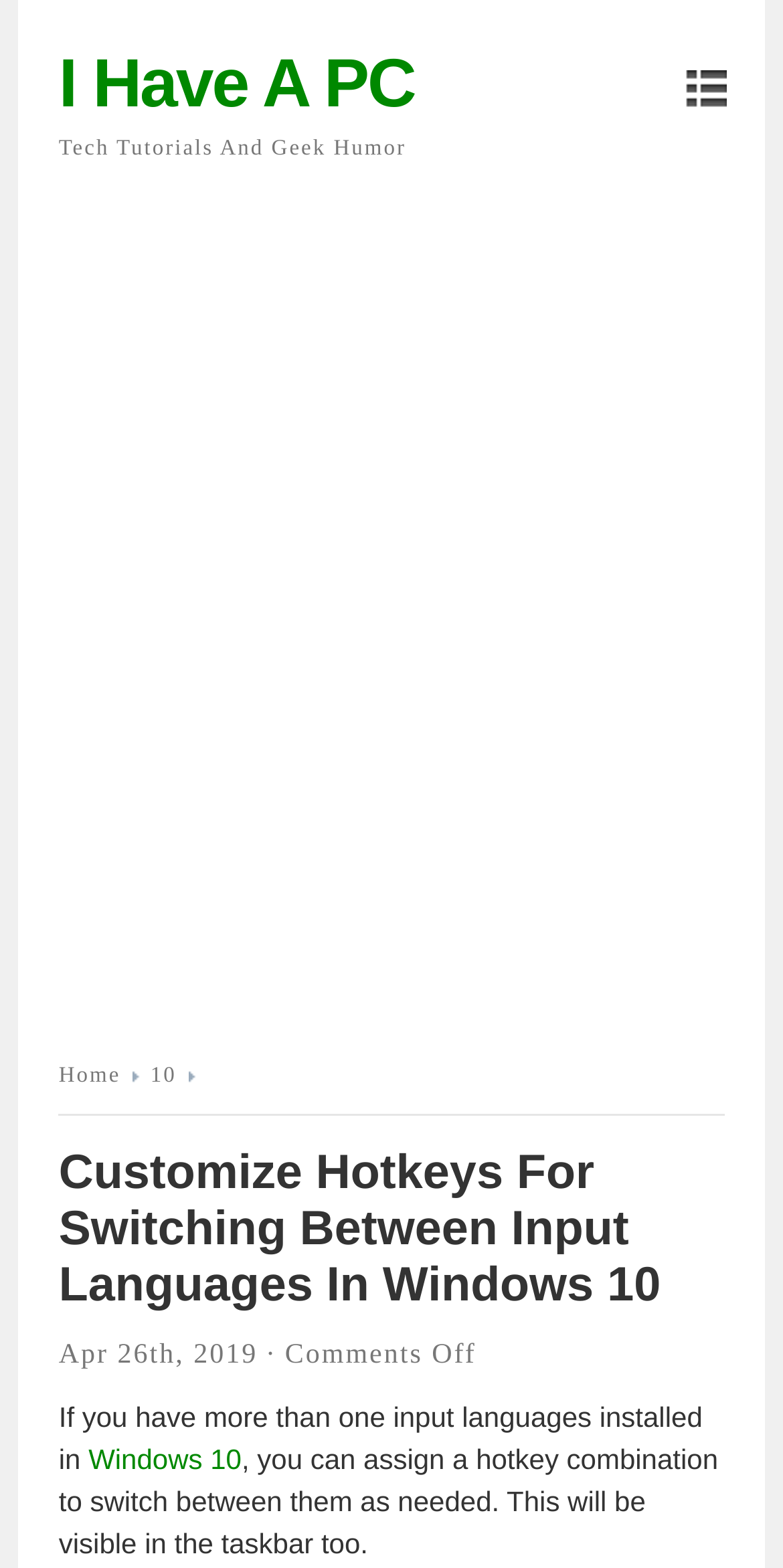What operating system is mentioned in the article?
Provide a concise answer using a single word or phrase based on the image.

Windows 10